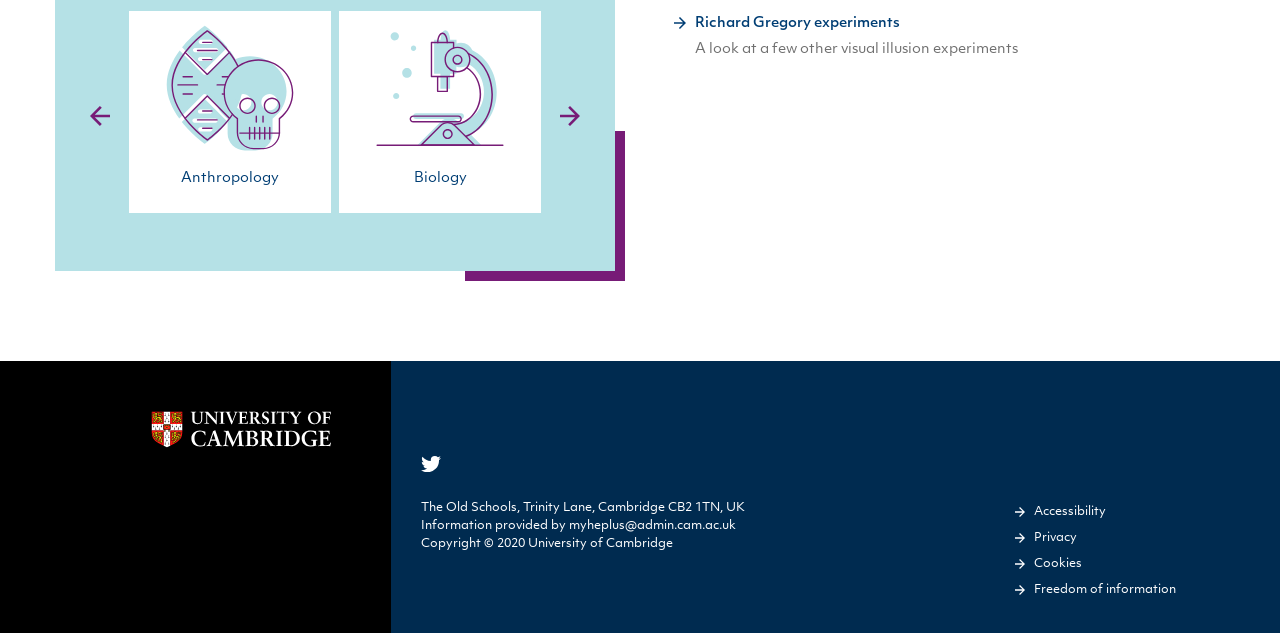How many links are there on the webpage?
Using the image, give a concise answer in the form of a single word or short phrase.

9